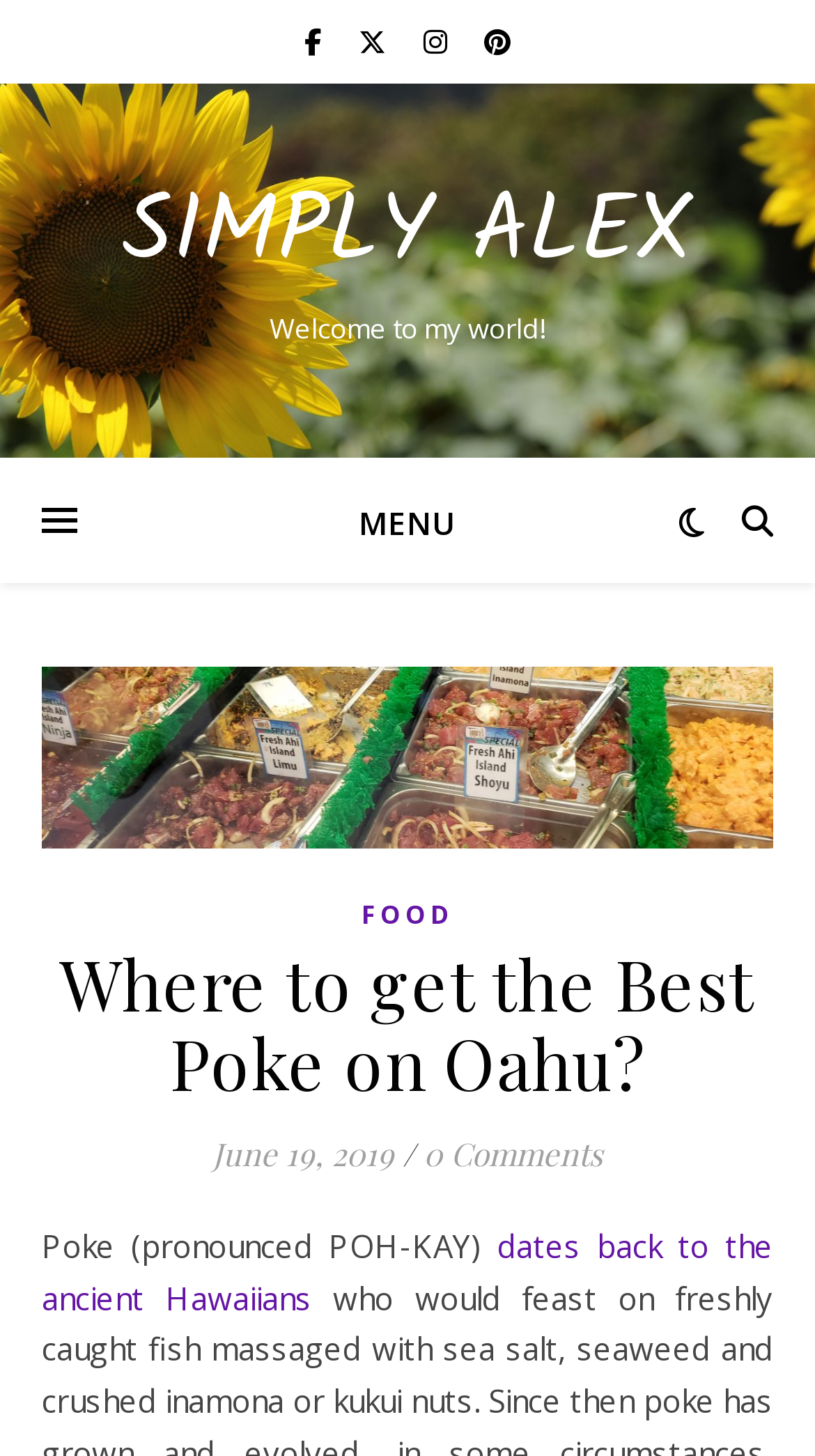Please provide a comprehensive answer to the question below using the information from the image: When was the blog post published?

The publication date of the blog post can be found in the text 'June 19, 2019' which is located below the heading of the blog post.